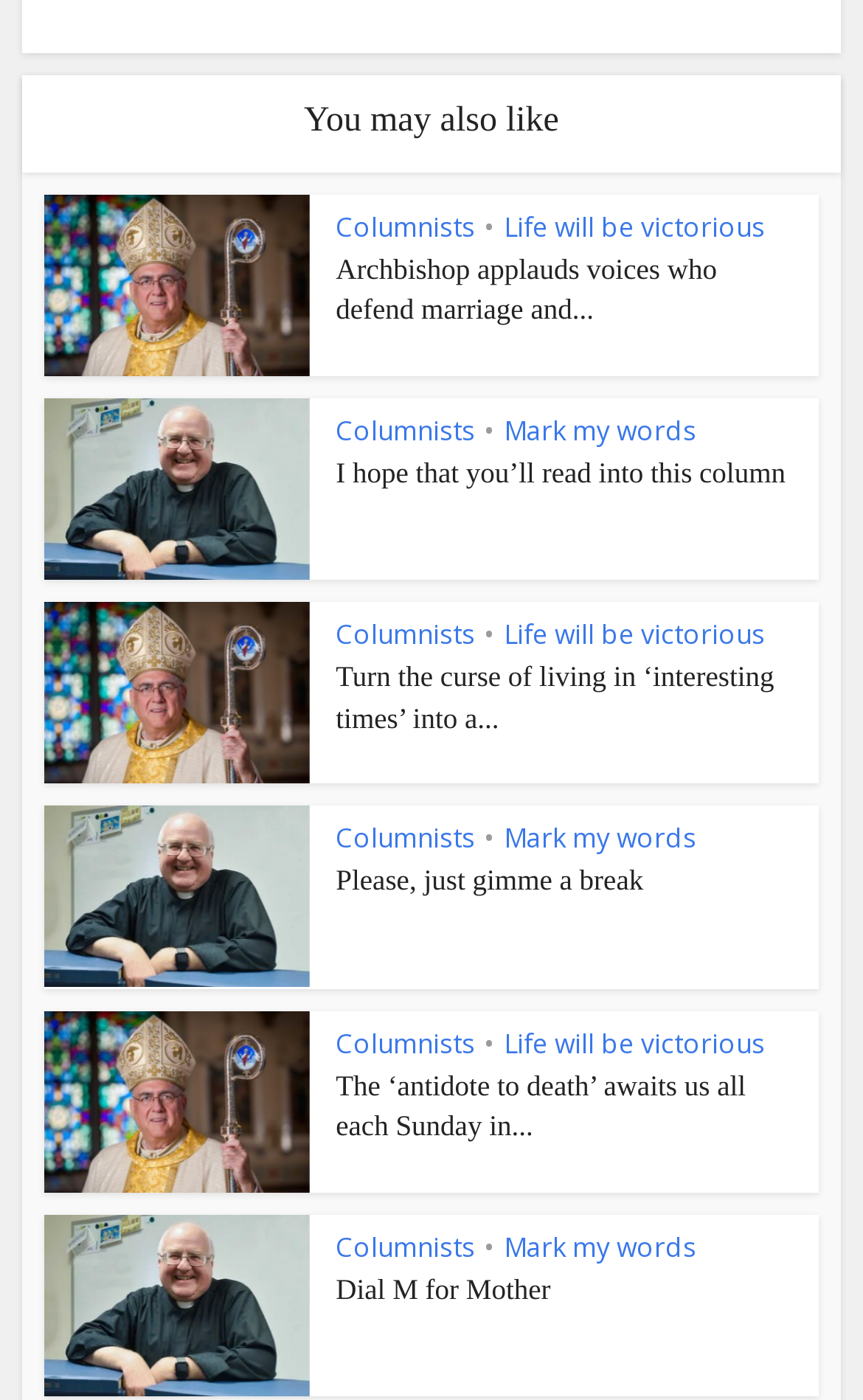Carefully examine the image and provide an in-depth answer to the question: What is the title of the first article?

I looked at the first 'article' element and found the 'heading' element inside it, which contains the text 'Archbishop applauds voices who defend marriage and…'.